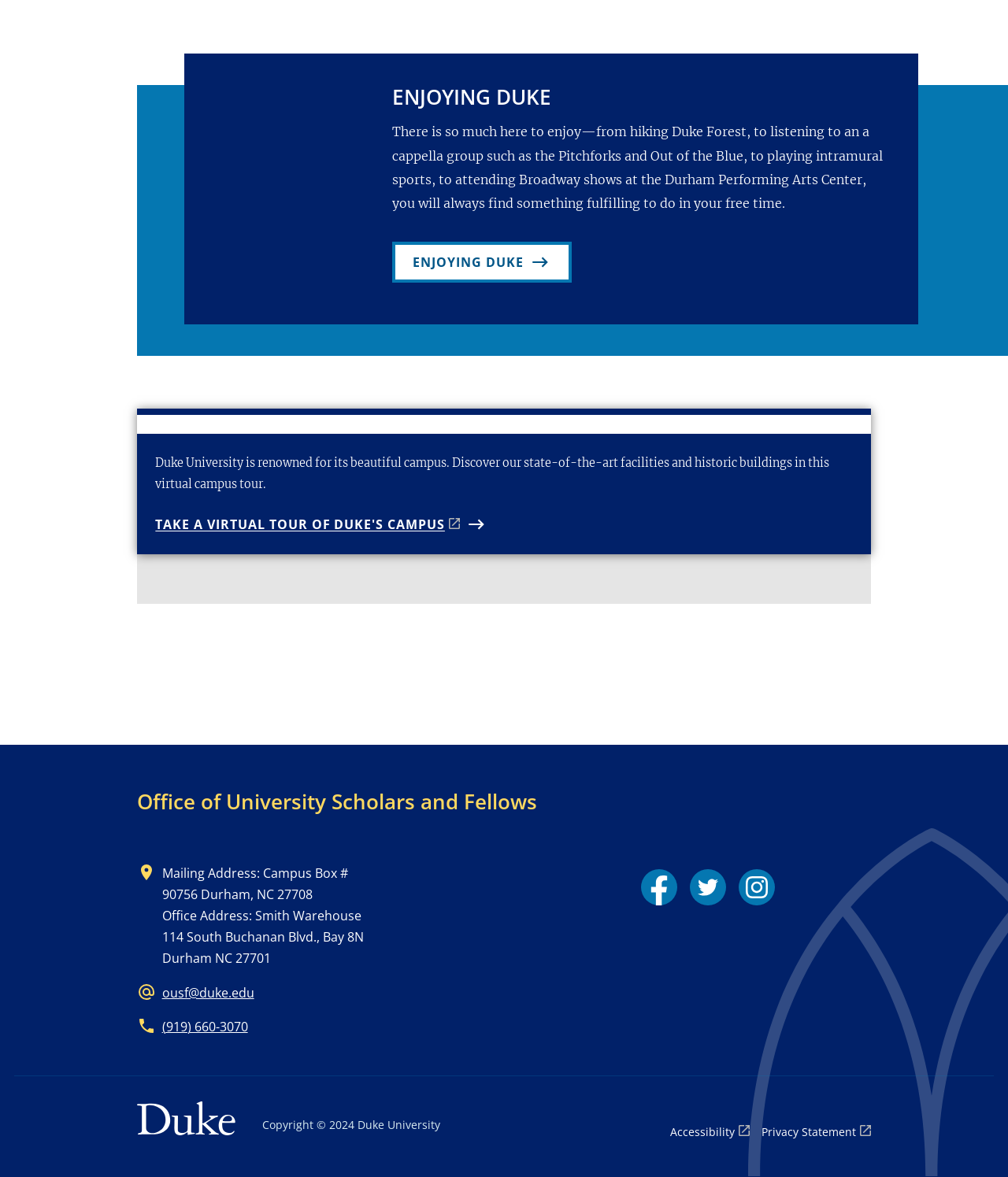Provide a brief response to the question below using a single word or phrase: 
What is the name of the university?

Duke University